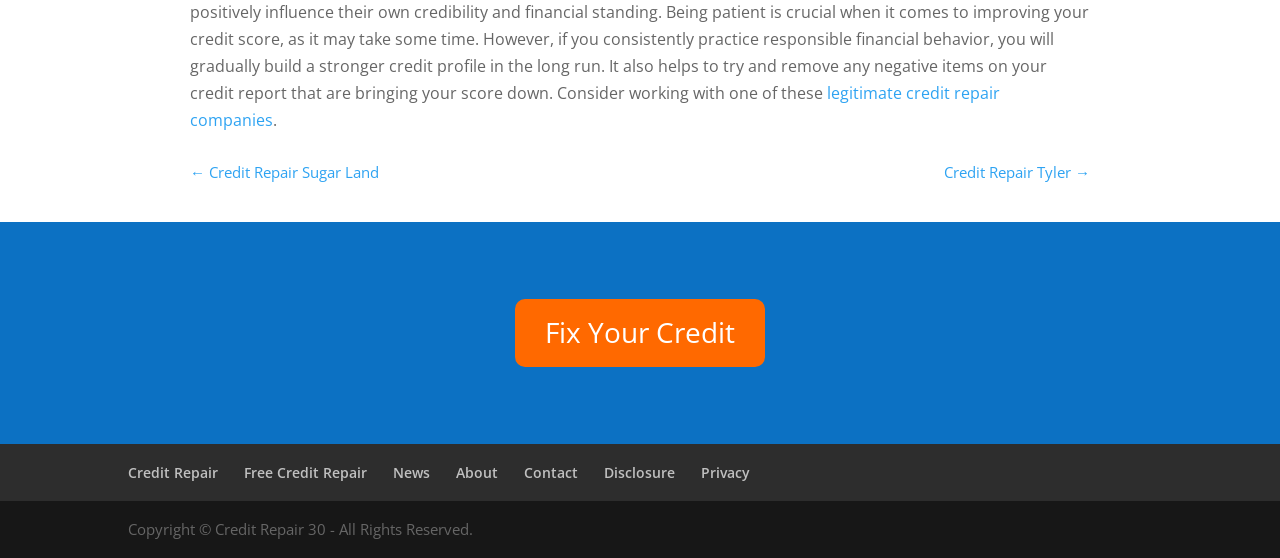Look at the image and give a detailed response to the following question: What is the company name mentioned in the copyright section?

The copyright section is located at the bottom of the webpage, and it mentions 'Copyright © Credit Repair 30 - All Rights Reserved.' Therefore, the company name mentioned is Credit Repair 30.